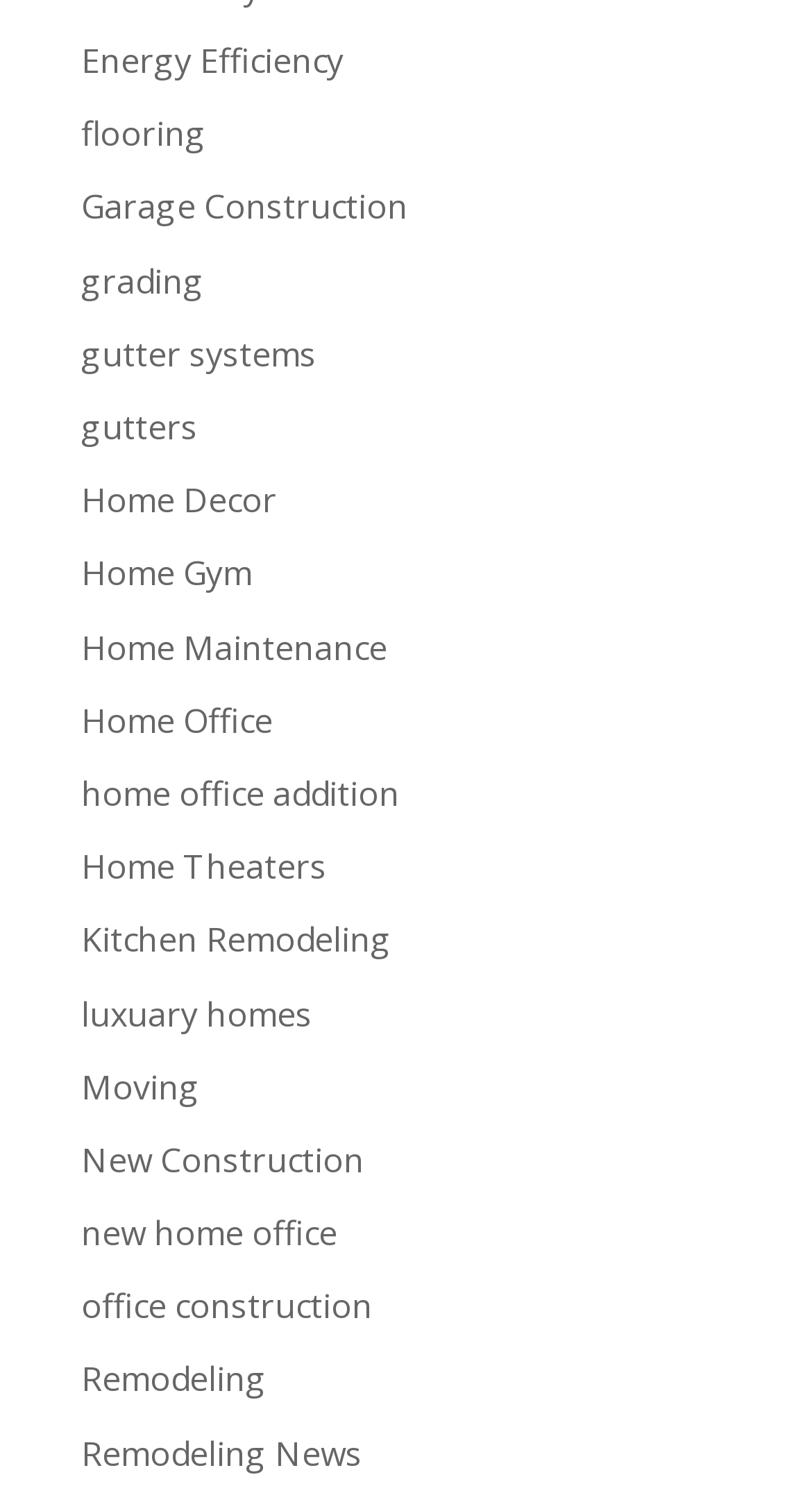Based on the element description: "name="SearchText" placeholder="Search for a store.."", identify the UI element and provide its bounding box coordinates. Use four float numbers between 0 and 1, [left, top, right, bottom].

None